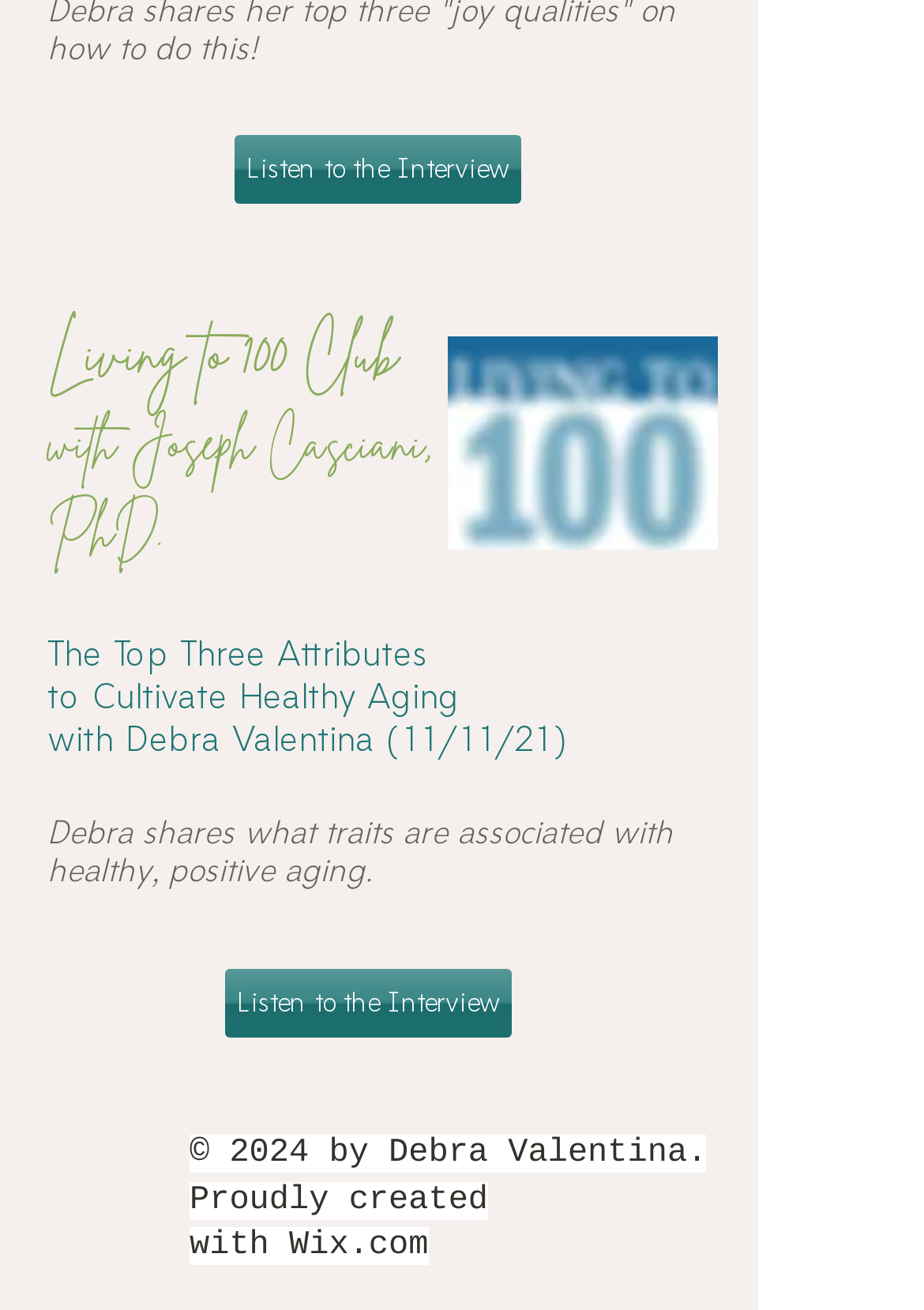Provide the bounding box coordinates for the UI element described in this sentence: "parent_node: Proudly created with Wix.com". The coordinates should be four float values between 0 and 1, i.e., [left, top, right, bottom].

[0.291, 0.937, 0.313, 0.966]